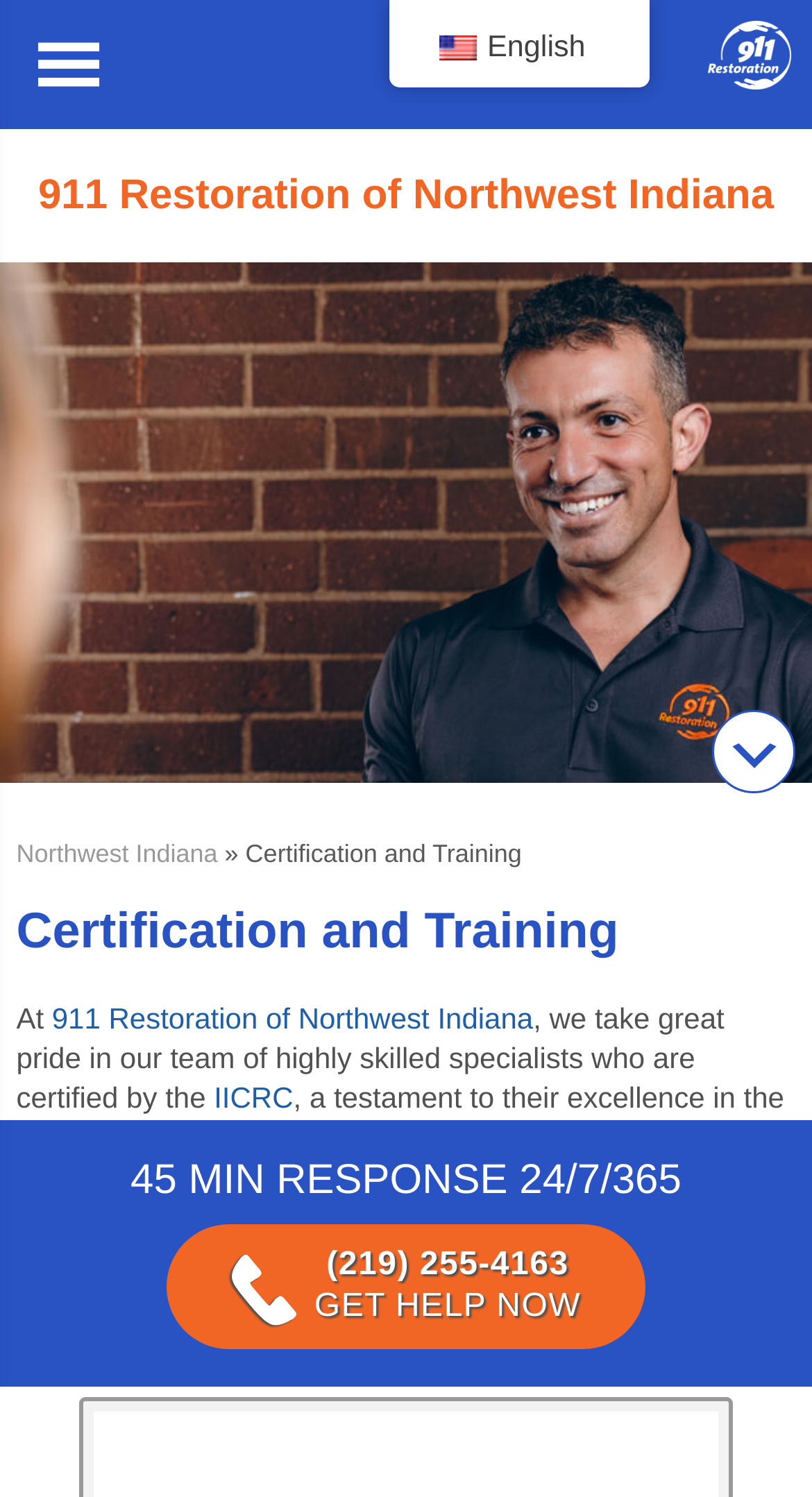Find and indicate the bounding box coordinates of the region you should select to follow the given instruction: "Click the logo".

[0.872, 0.042, 0.974, 0.066]